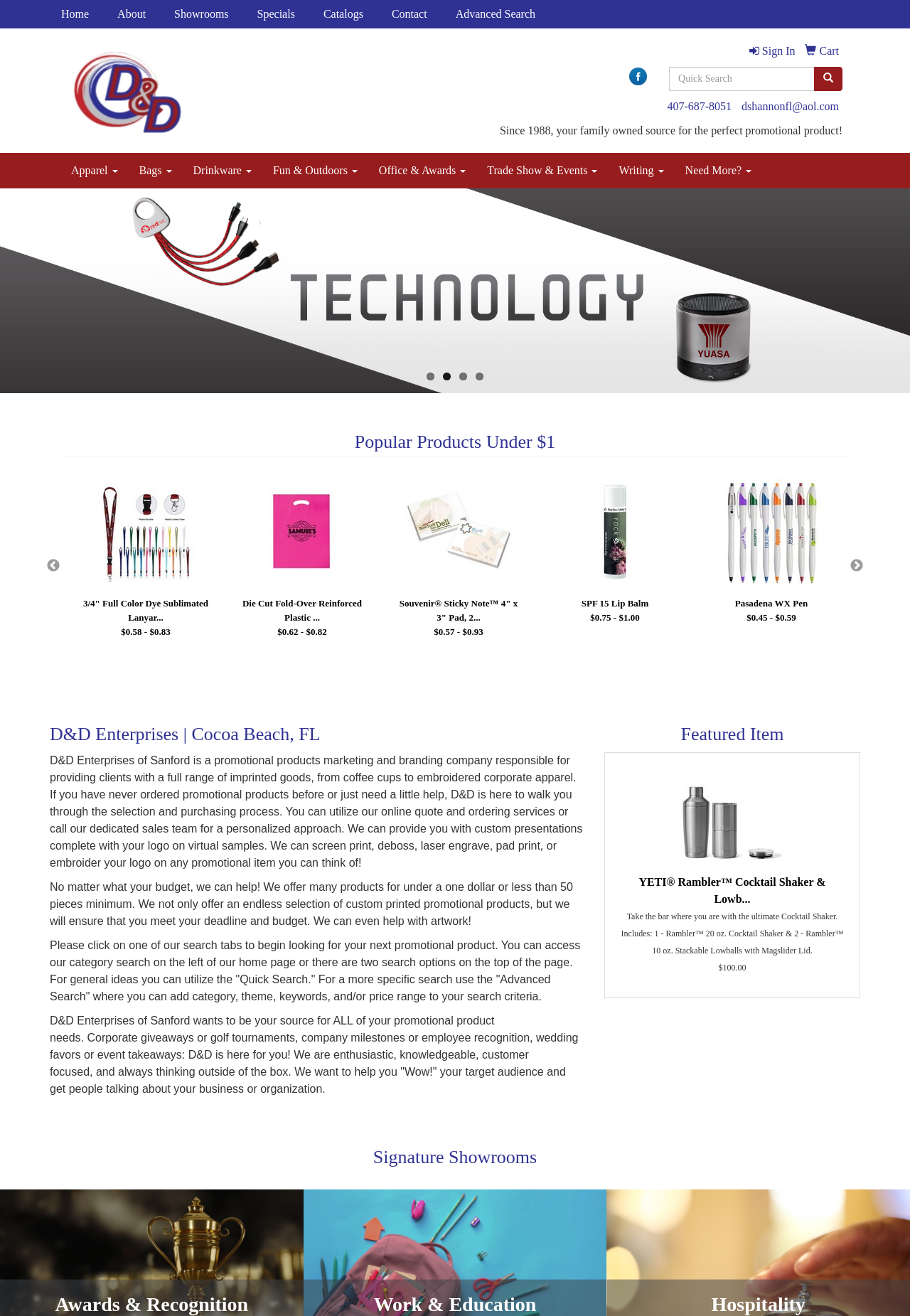How many search options are available?
Please give a detailed and elaborate answer to the question based on the image.

I found the number of search options by looking at the top of the webpage, where it says 'Quick Search' and 'Advanced Search', which suggests that there are two search options available.